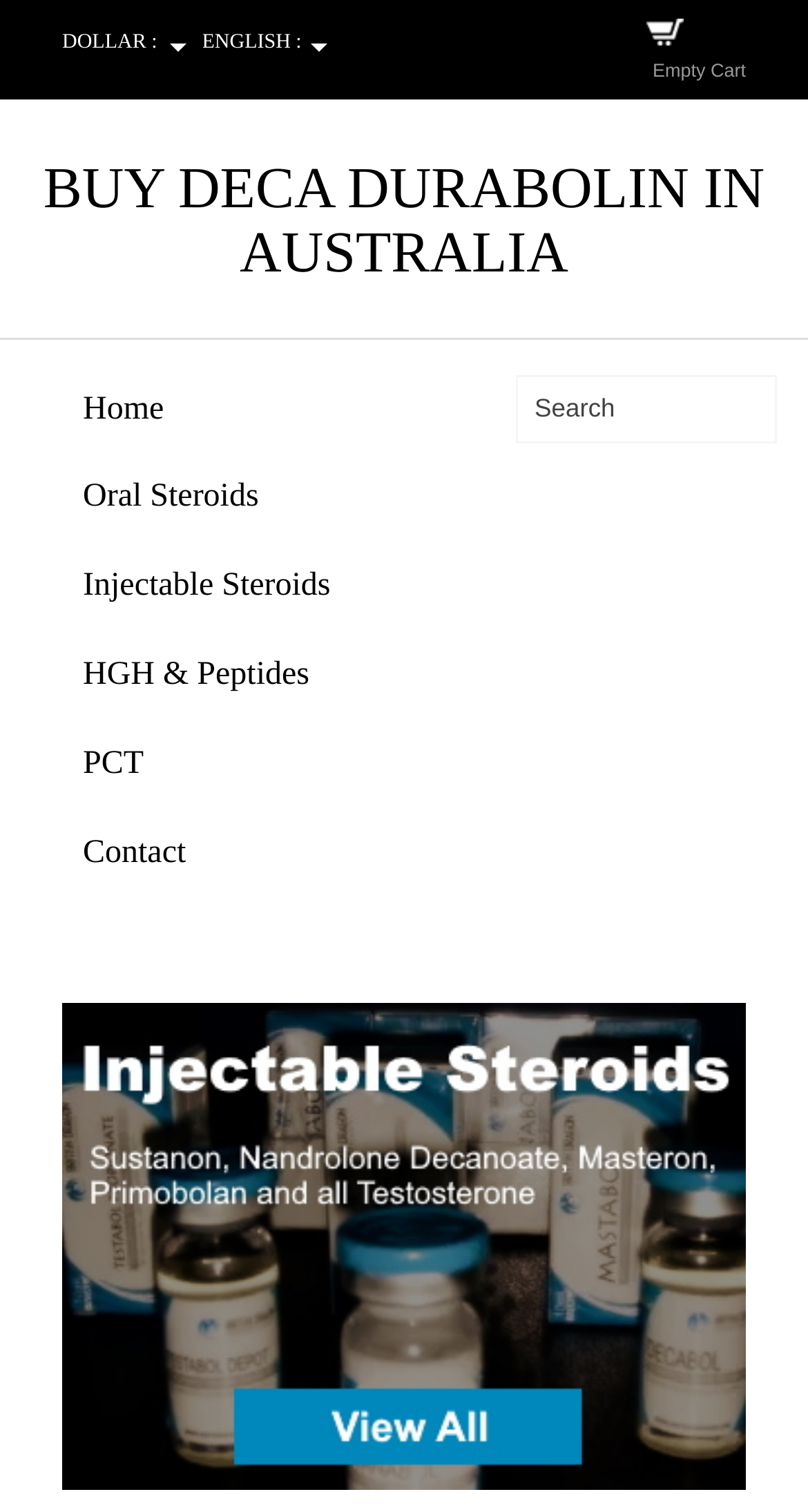Determine the bounding box coordinates of the clickable area required to perform the following instruction: "Click on Empty Cart". The coordinates should be represented as four float numbers between 0 and 1: [left, top, right, bottom].

[0.808, 0.04, 0.923, 0.053]